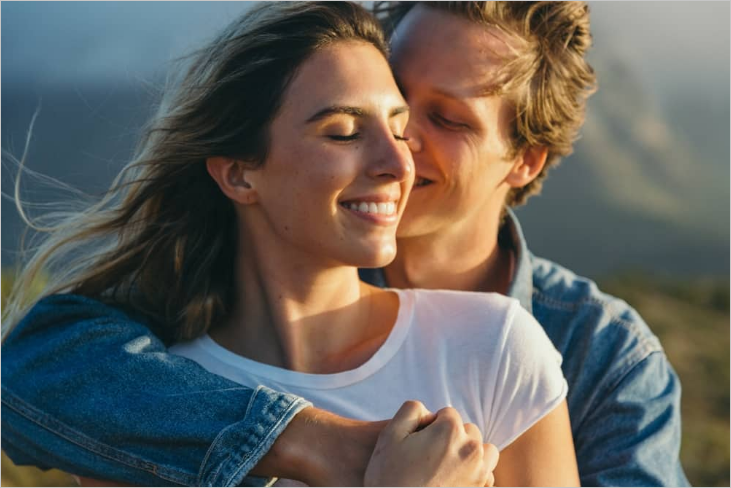Explain in detail what you see in the image.

The image captures a joyous moment between a couple, embodying warmth and intimacy. The woman, wearing a casual white t-shirt, has her eyes closed and a serene smile, suggesting a feeling of contentment and happiness. She is embraced from behind by a man, who is smiling and looking down affectionately at her. They are outdoors, possibly in a scenic location with nature surrounding them, as indicated by the soft, blurred background that hints at greenery and gentle hills. The sunlight illuminates their faces, enhancing the romantic atmosphere of the moment. This image complements the theme "10 Powerful Steps to Manifest a Guy To Like You," reinforcing the idea that genuine connection and affection play crucial roles in attraction and relationships.